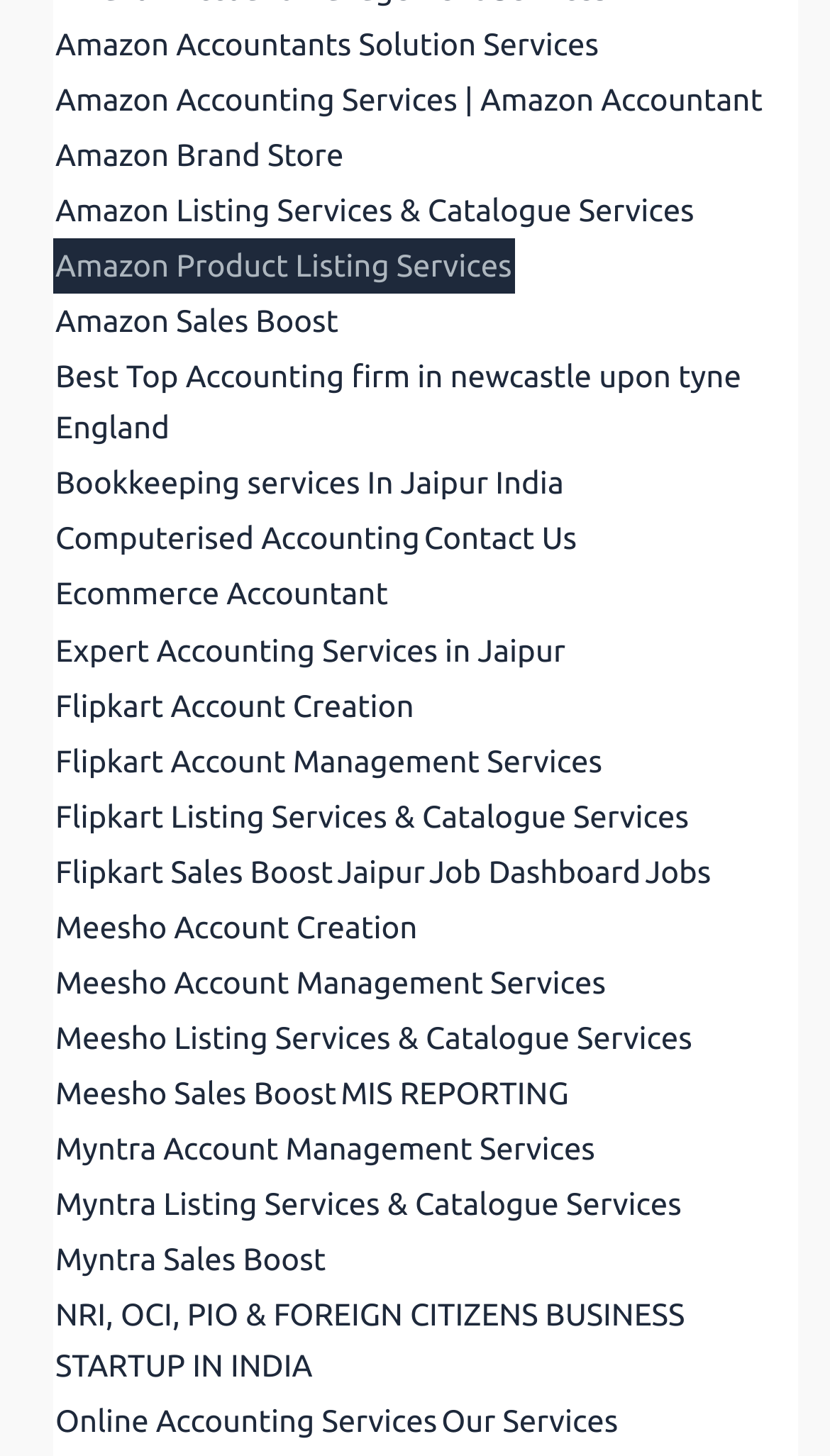Predict the bounding box coordinates of the UI element that matches this description: "Expert Accounting Services in Jaipur". The coordinates should be in the format [left, top, right, bottom] with each value between 0 and 1.

[0.064, 0.427, 0.684, 0.466]